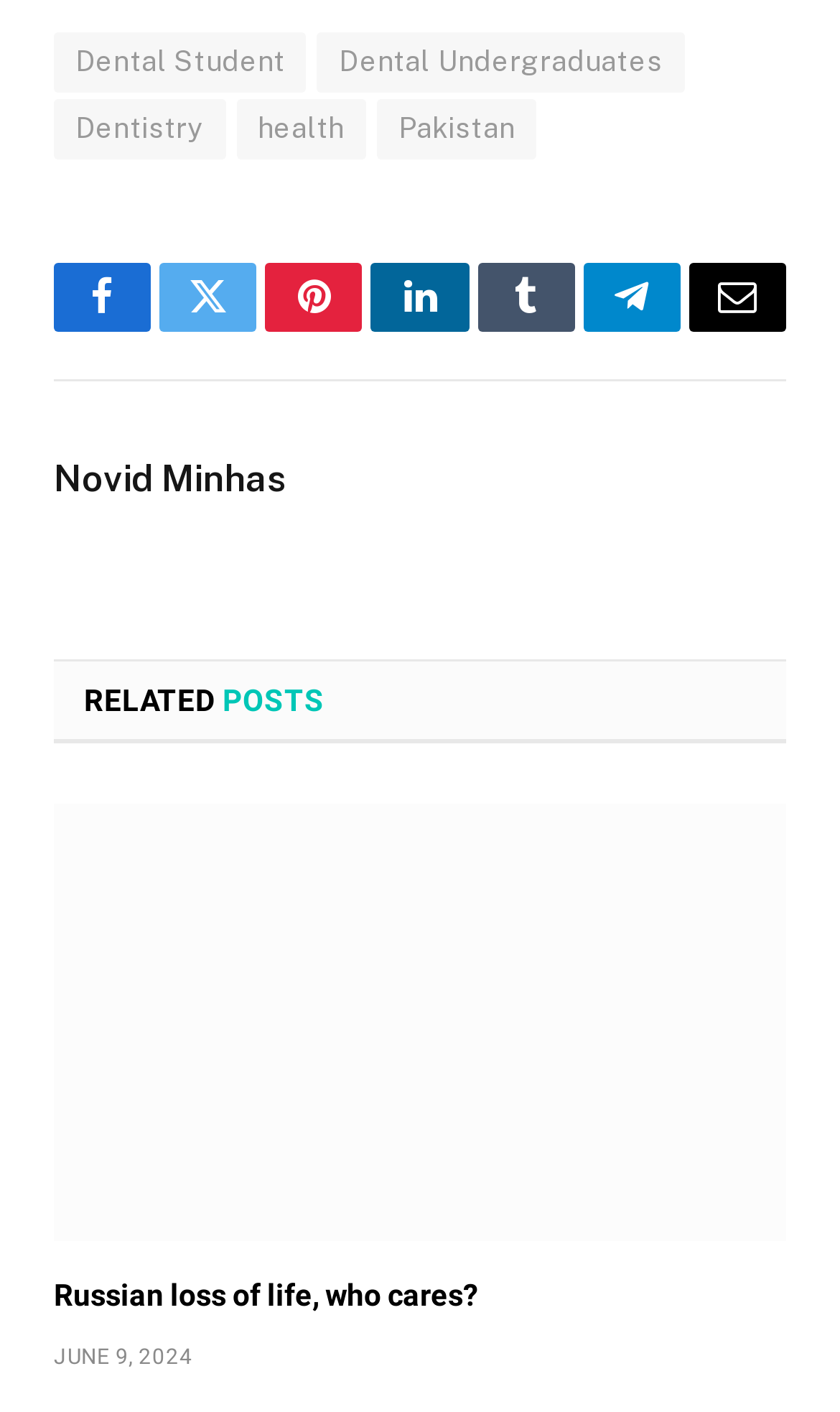Please specify the bounding box coordinates of the clickable section necessary to execute the following command: "Browse articles in the Business category".

None